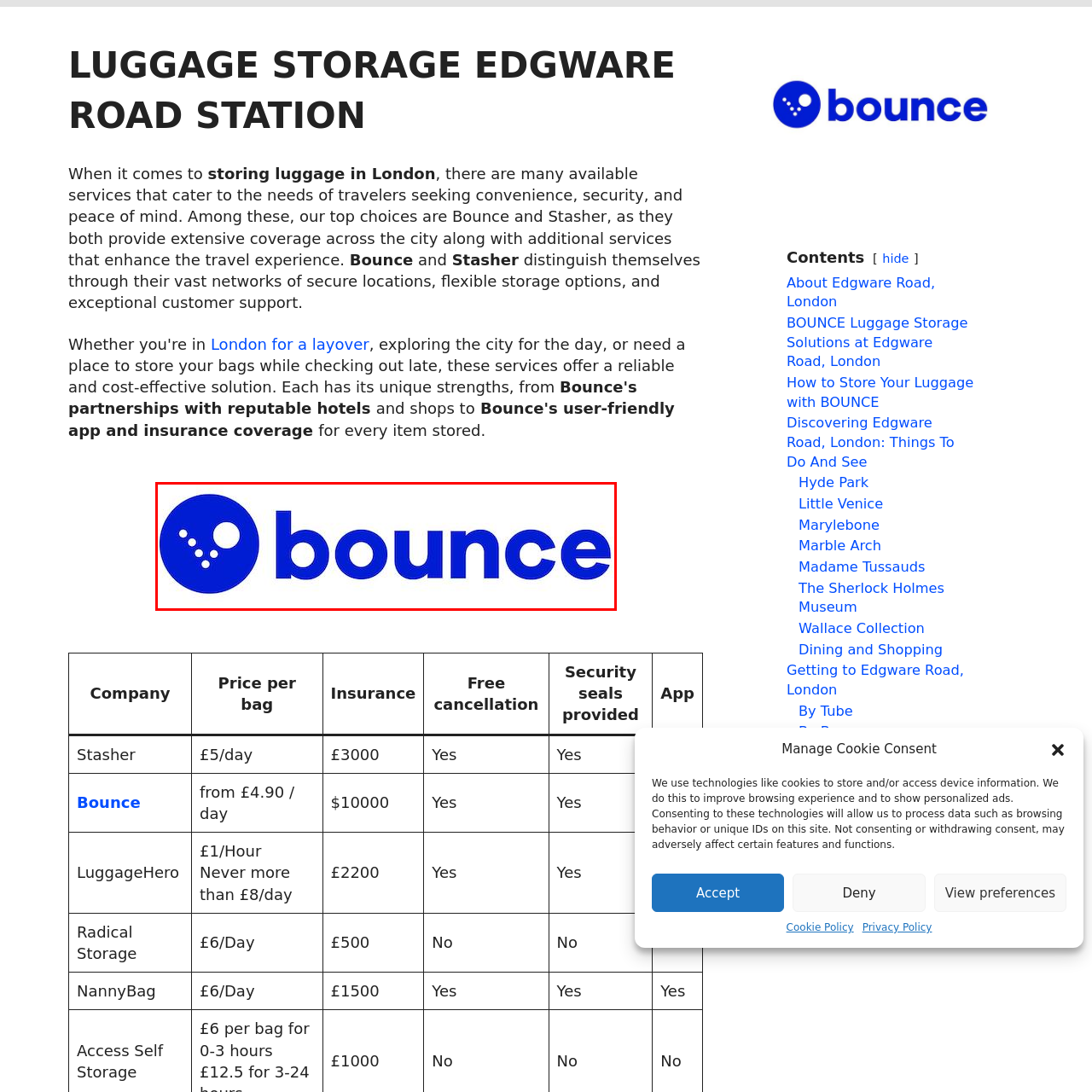Study the image surrounded by the red bounding box and respond as thoroughly as possible to the following question, using the image for reference: What is the primary color of the Bounce logo?

The vibrant blue color of the logo exudes a sense of reliability and friendliness, appealing to those seeking a stress-free travel experience.